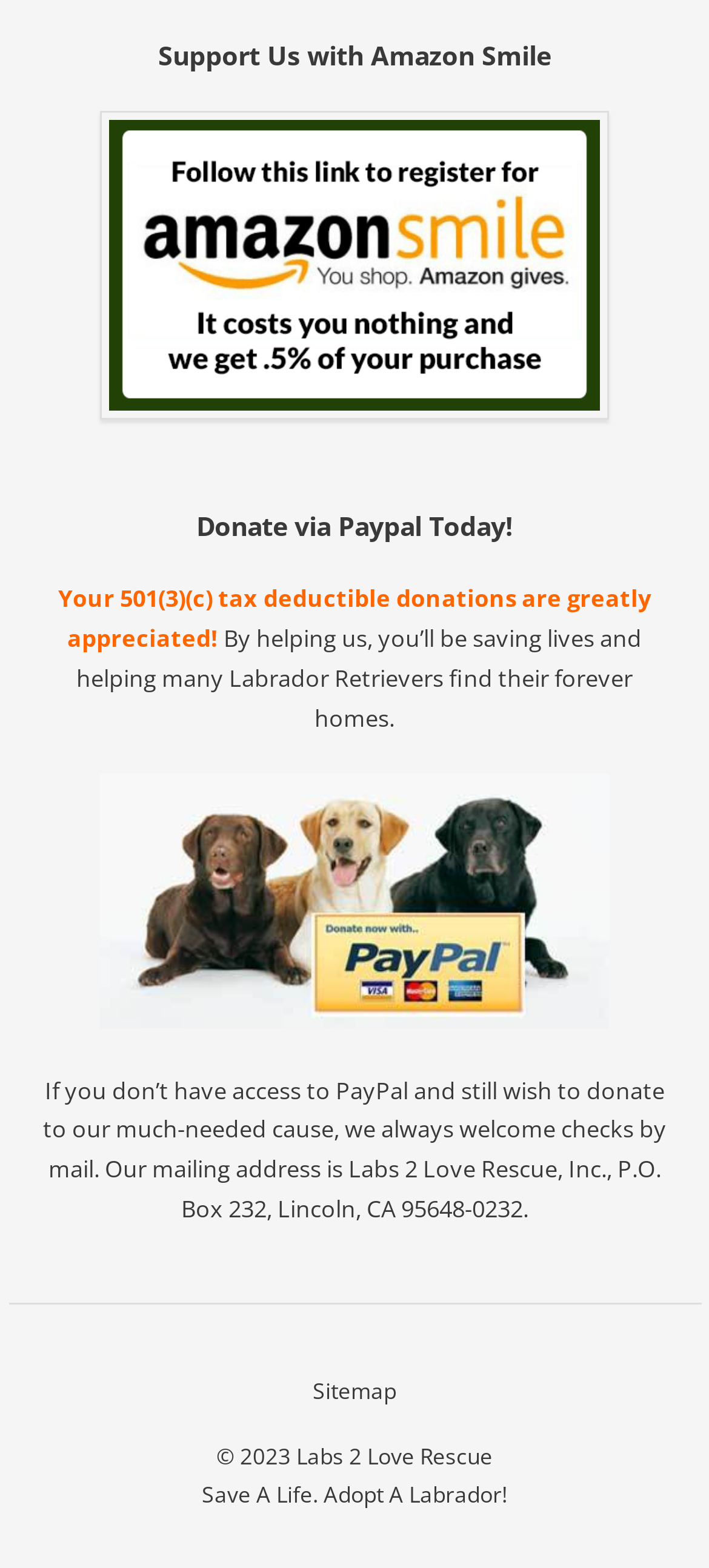For the element described, predict the bounding box coordinates as (top-left x, top-left y, bottom-right x, bottom-right y). All values should be between 0 and 1. Element description: Labs 2 Love Rescue

[0.418, 0.919, 0.695, 0.939]